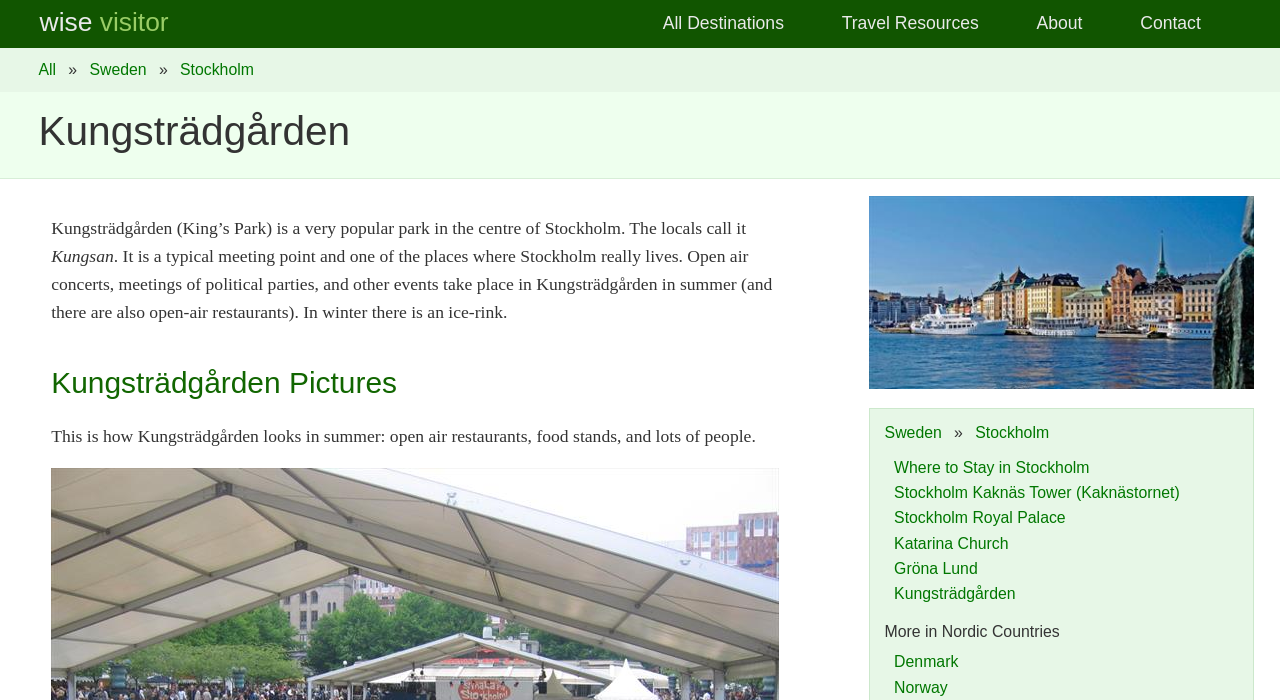Please specify the bounding box coordinates of the element that should be clicked to execute the given instruction: 'View 'Kungsträdgården Pictures''. Ensure the coordinates are four float numbers between 0 and 1, expressed as [left, top, right, bottom].

[0.04, 0.518, 0.632, 0.578]